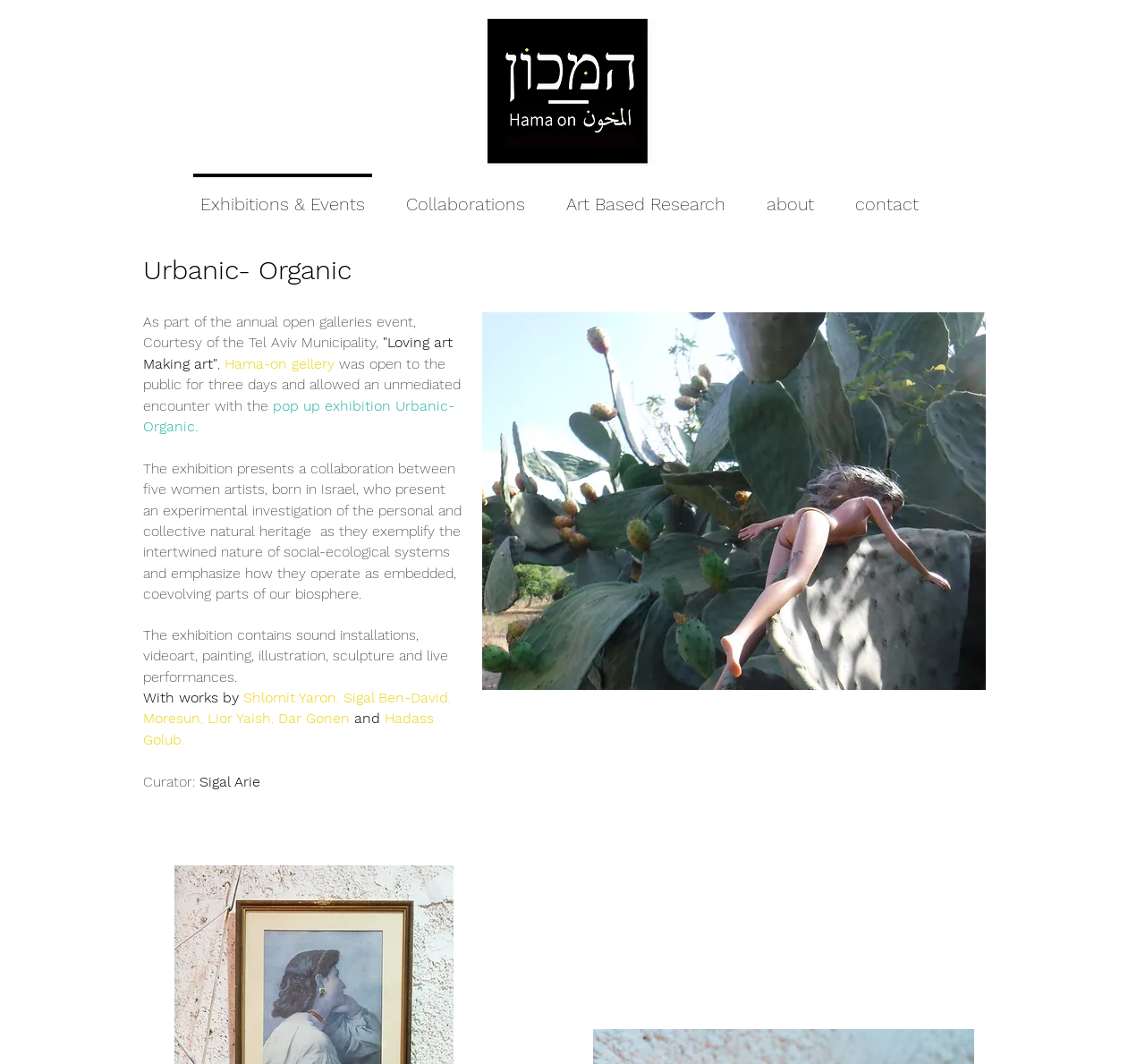Find the bounding box coordinates for the element described here: "Exhibitions & Events".

[0.157, 0.163, 0.337, 0.206]